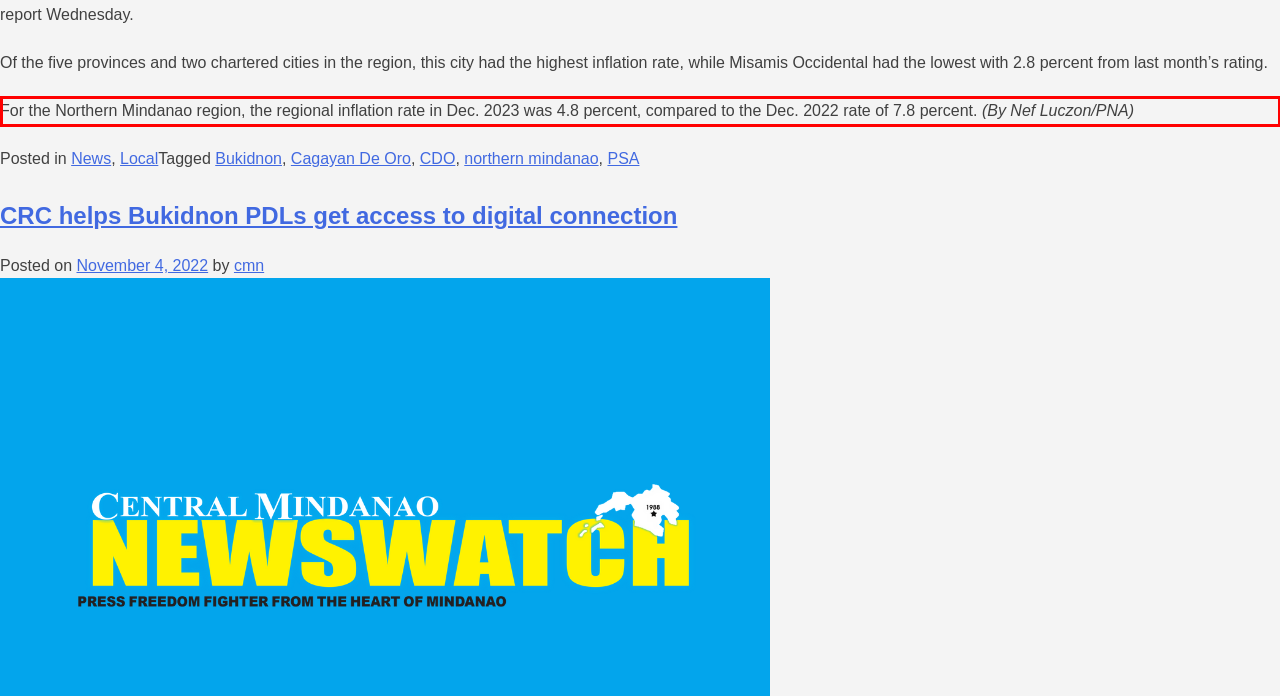Given a webpage screenshot, identify the text inside the red bounding box using OCR and extract it.

For the Northern Mindanao region, the regional inflation rate in Dec. 2023 was 4.8 percent, compared to the Dec. 2022 rate of 7.8 percent. (By Nef Luczon/PNA)